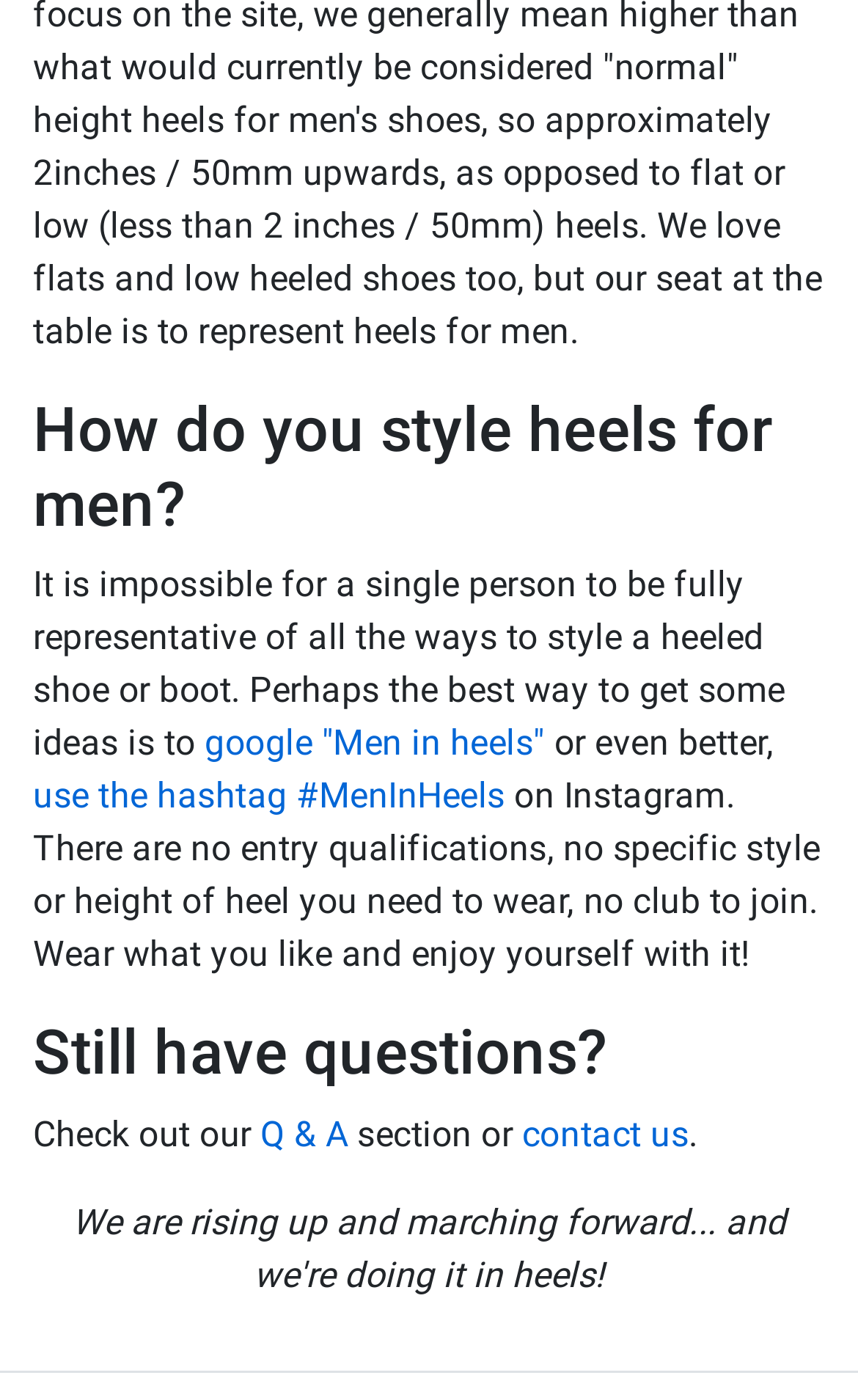Refer to the screenshot and give an in-depth answer to this question: What is the tone of the webpage?

The tone of the webpage is encouraging, as it suggests that users can wear what they like and enjoy themselves, and provides resources for users to get ideas and answers to their questions.